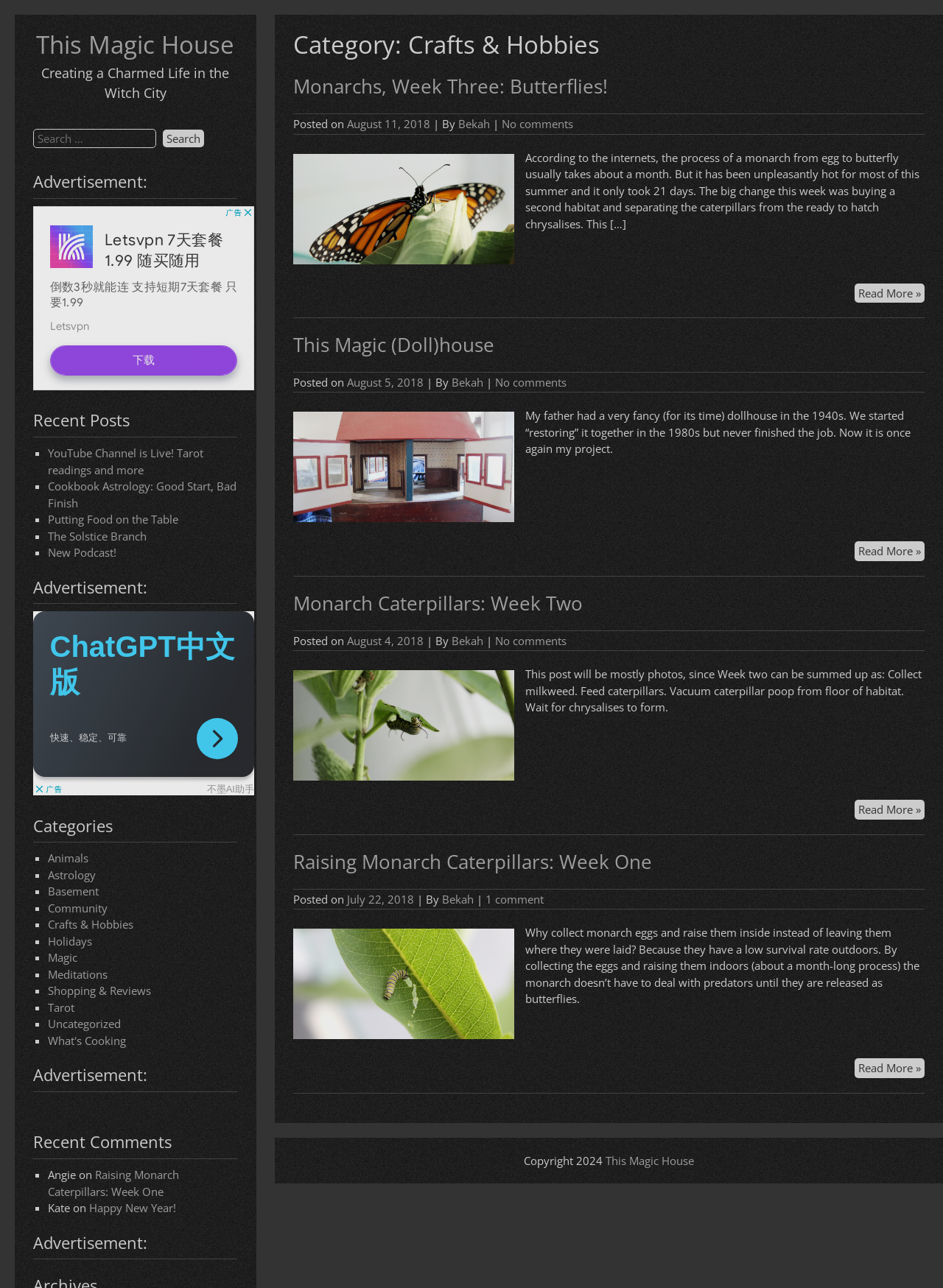Please identify the bounding box coordinates of the element on the webpage that should be clicked to follow this instruction: "View cart". The bounding box coordinates should be given as four float numbers between 0 and 1, formatted as [left, top, right, bottom].

None